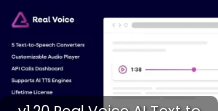What type of license is offered with the plugin?
Provide a detailed answer to the question, using the image to inform your response.

According to the caption, the plugin boasts a 'Lifetime License', which implies that users can enjoy unlimited access to the plugin's features without any time constraints or renewal requirements.